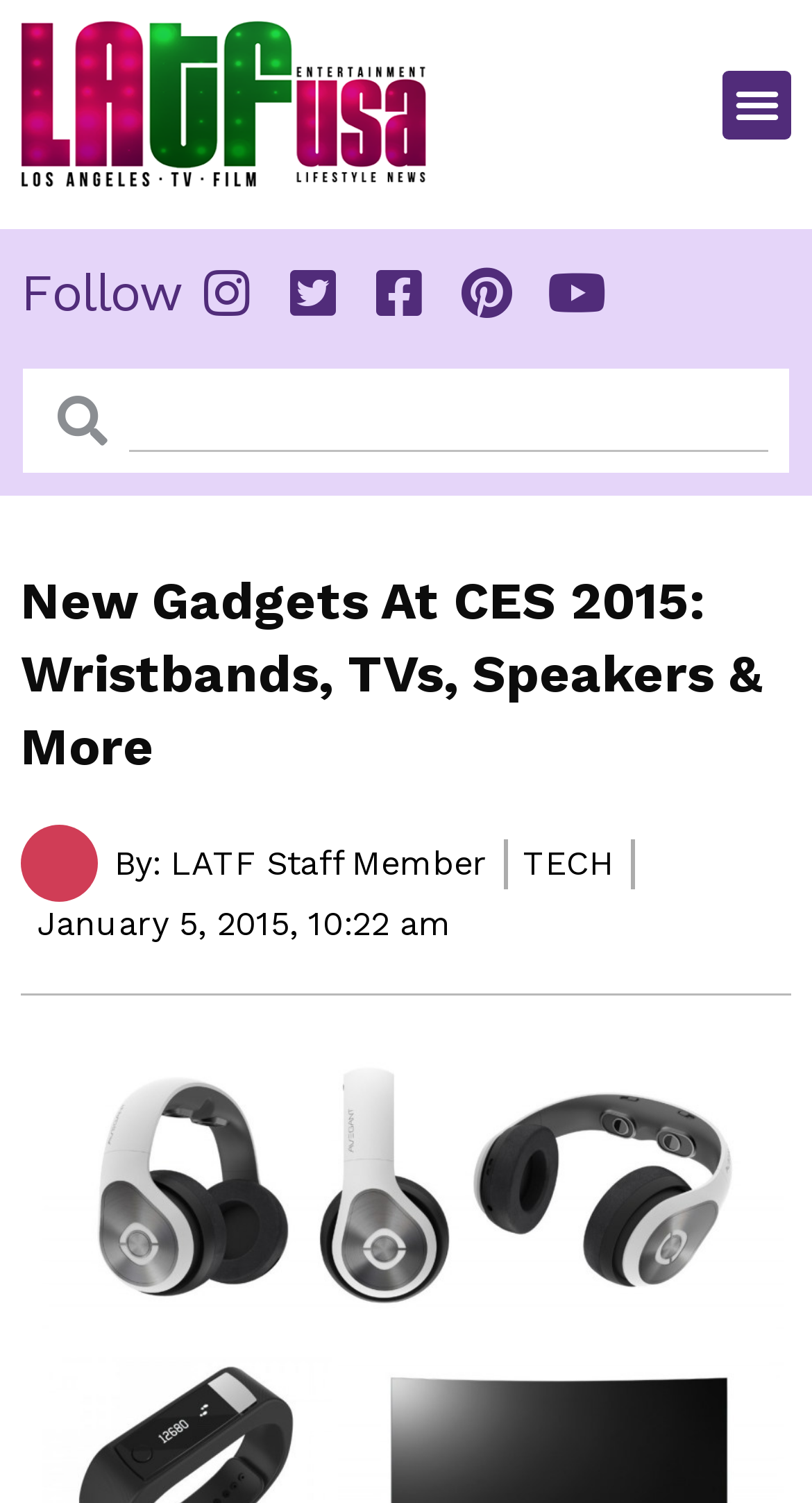Please reply with a single word or brief phrase to the question: 
What is the date of this article?

January 5, 2015